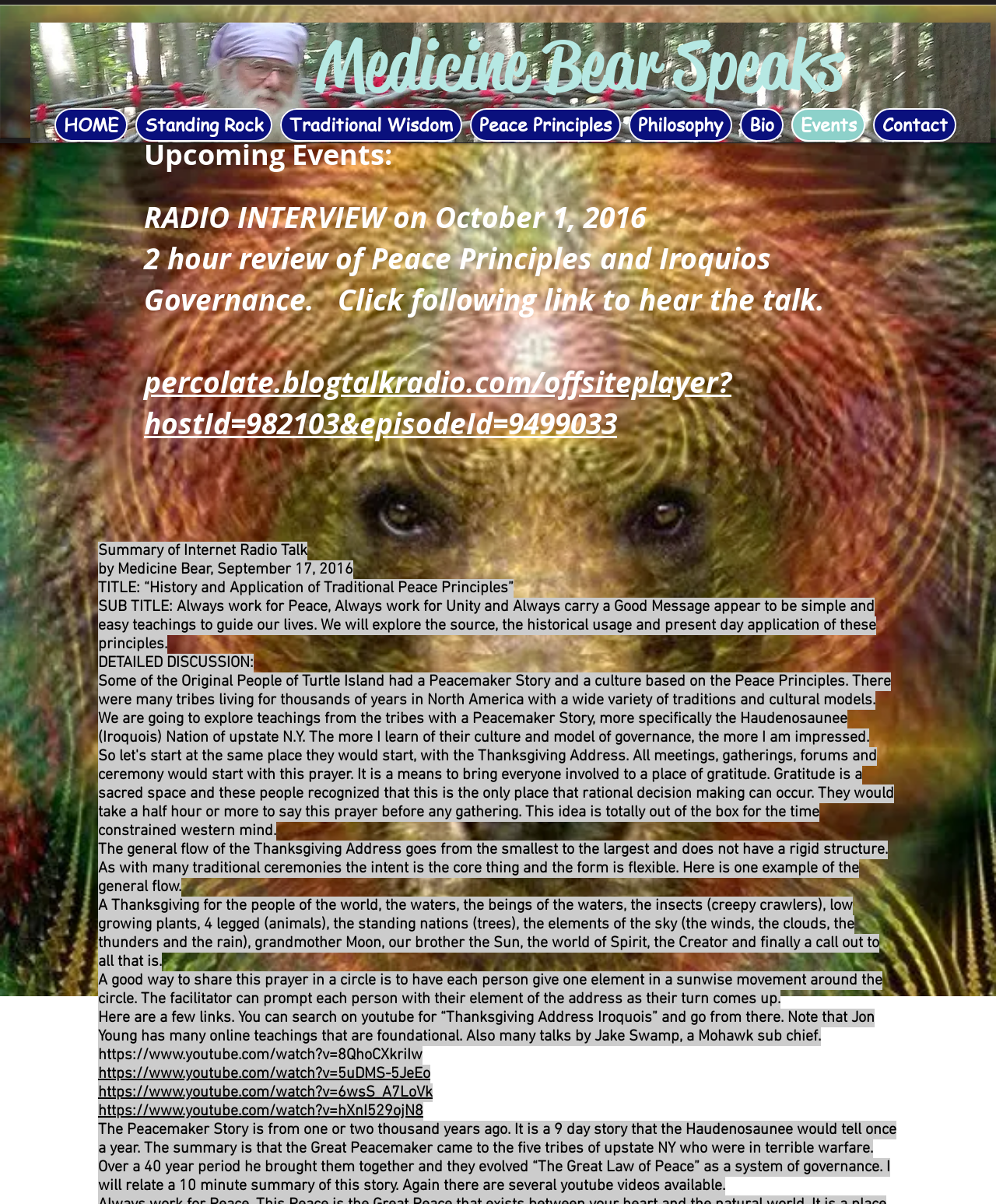Determine the bounding box coordinates for the area you should click to complete the following instruction: "Watch the video on youtube".

[0.098, 0.869, 0.424, 0.884]